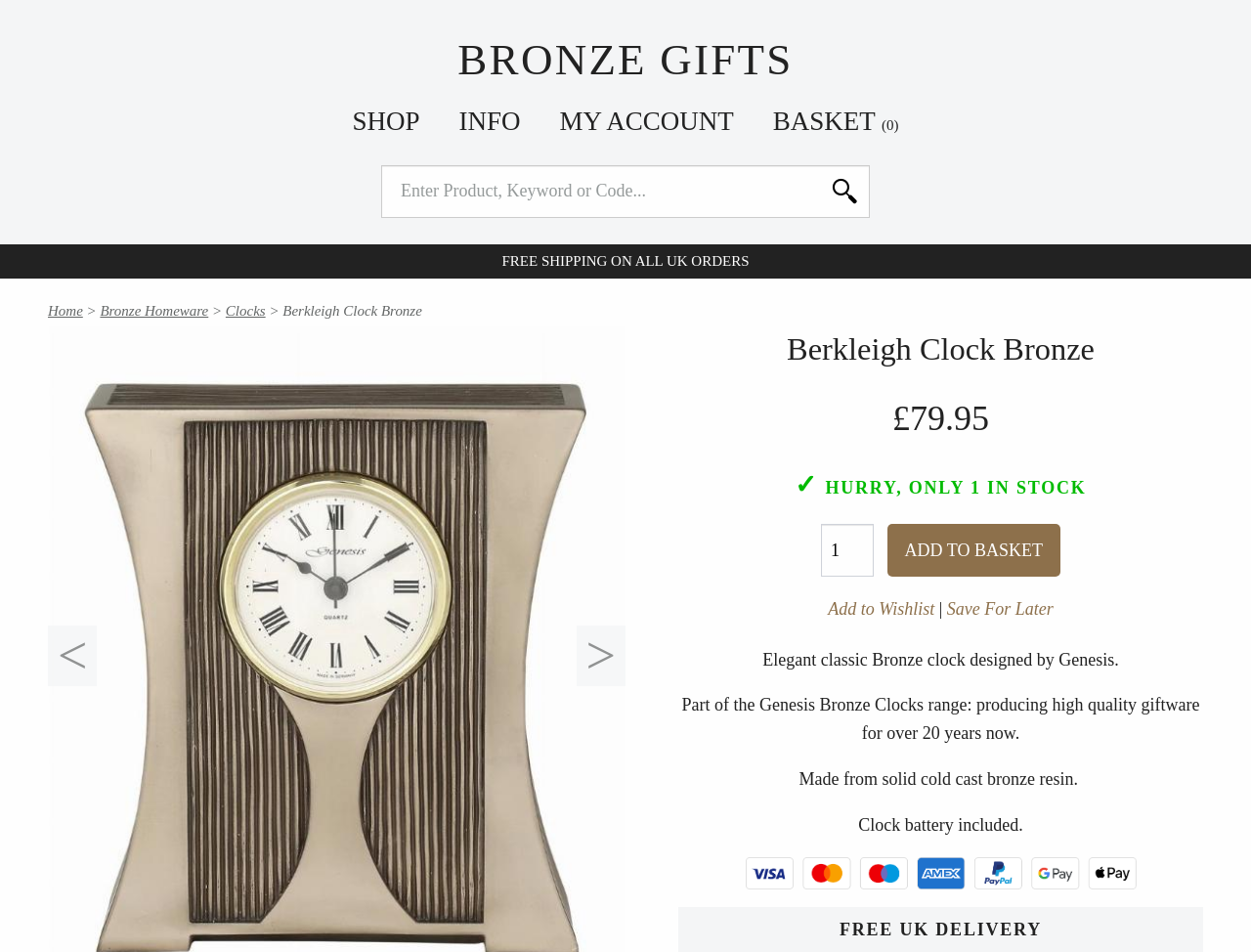Can you extract the headline from the webpage for me?

Berkleigh Clock Bronze